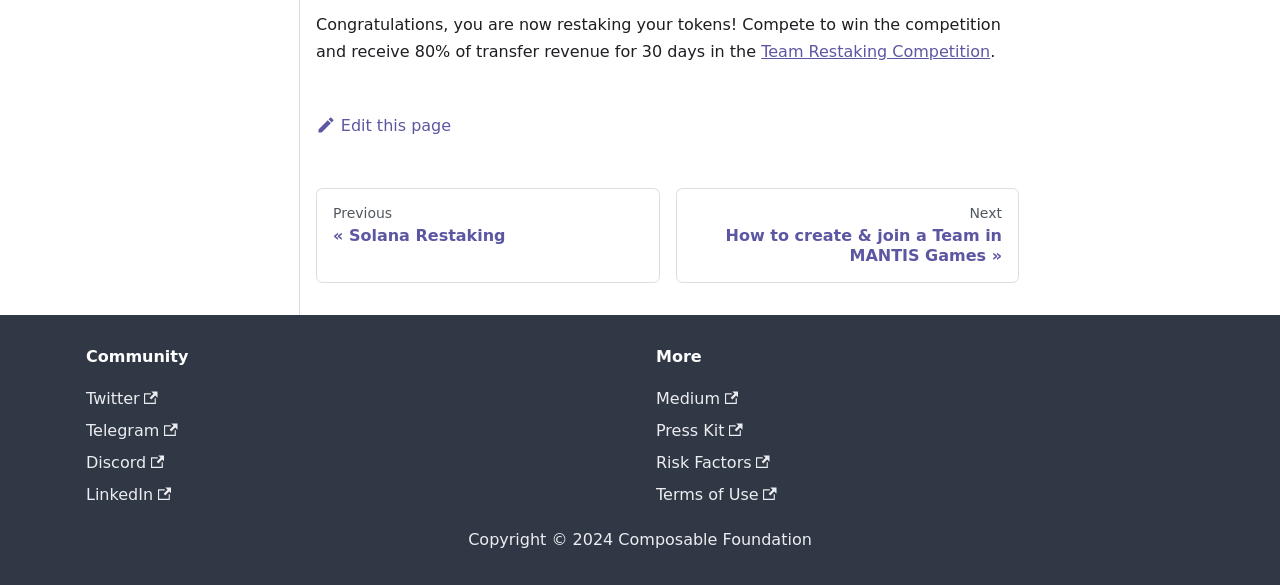Locate the bounding box for the described UI element: "Edit this page". Ensure the coordinates are four float numbers between 0 and 1, formatted as [left, top, right, bottom].

[0.247, 0.198, 0.352, 0.231]